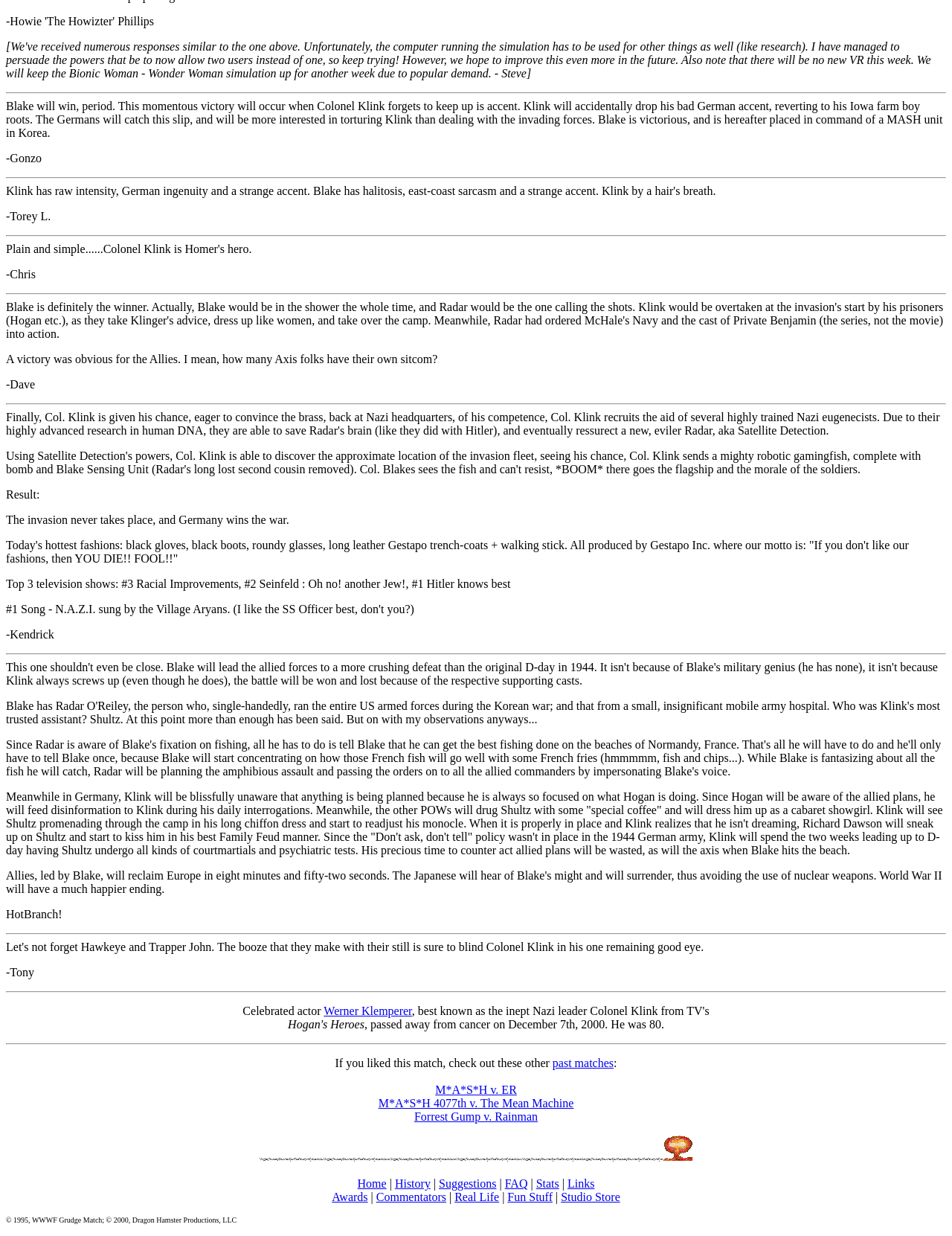What is the predicted outcome of the invasion?
Observe the image and answer the question with a one-word or short phrase response.

The invasion never takes place, and Germany wins the war.